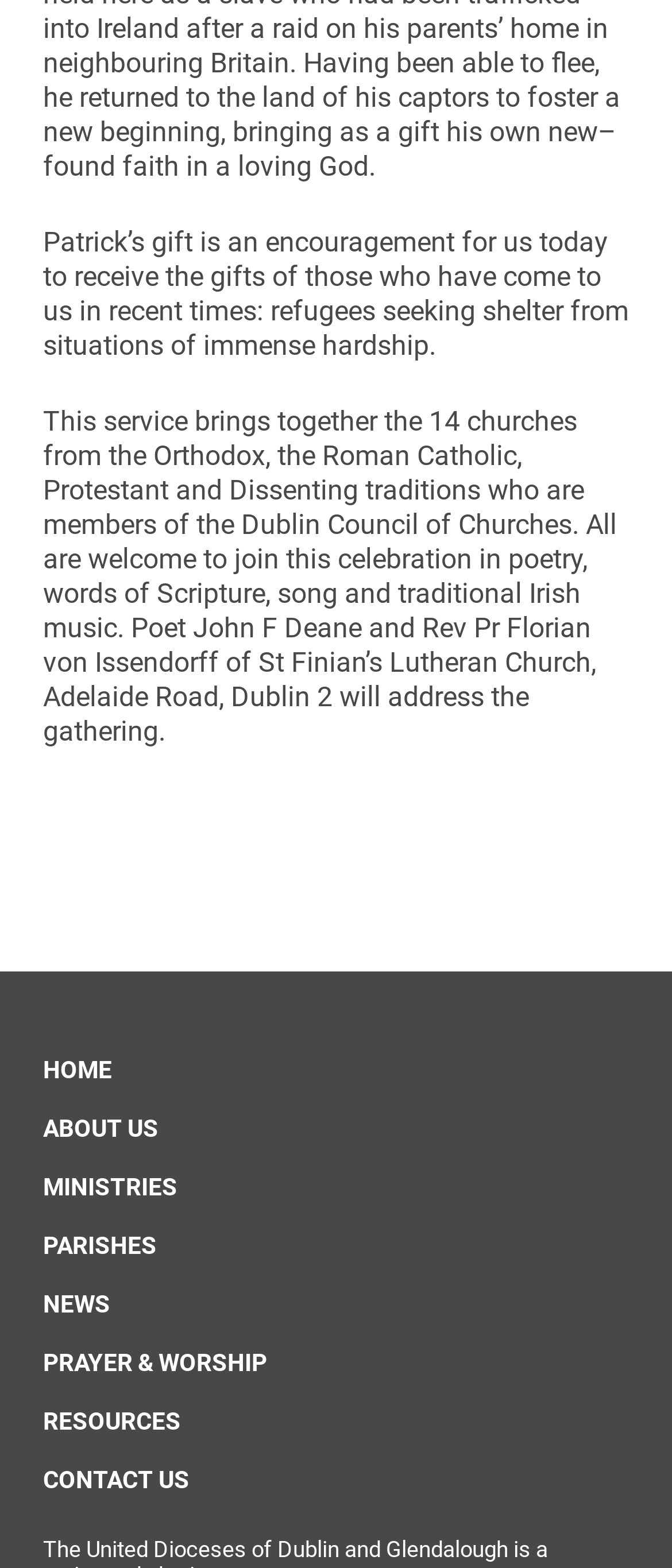Please examine the image and answer the question with a detailed explanation:
What type of music will be played during the celebration?

I read the StaticText elements on the webpage and found that the celebration will feature traditional Irish music, along with poetry, words of Scripture, and song.